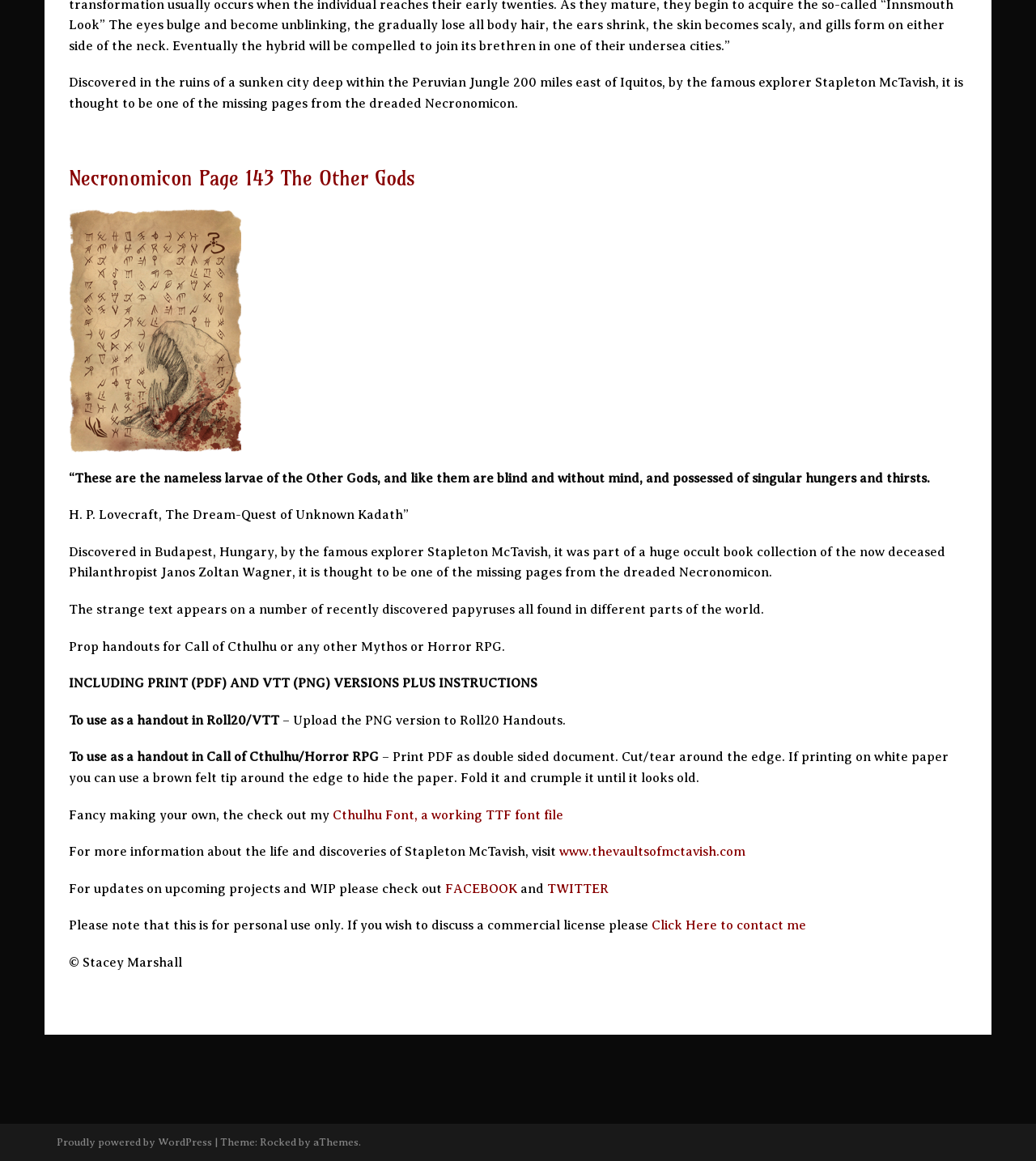Locate the bounding box coordinates of the element to click to perform the following action: 'Check out the Facebook page'. The coordinates should be given as four float values between 0 and 1, in the form of [left, top, right, bottom].

[0.43, 0.759, 0.499, 0.772]